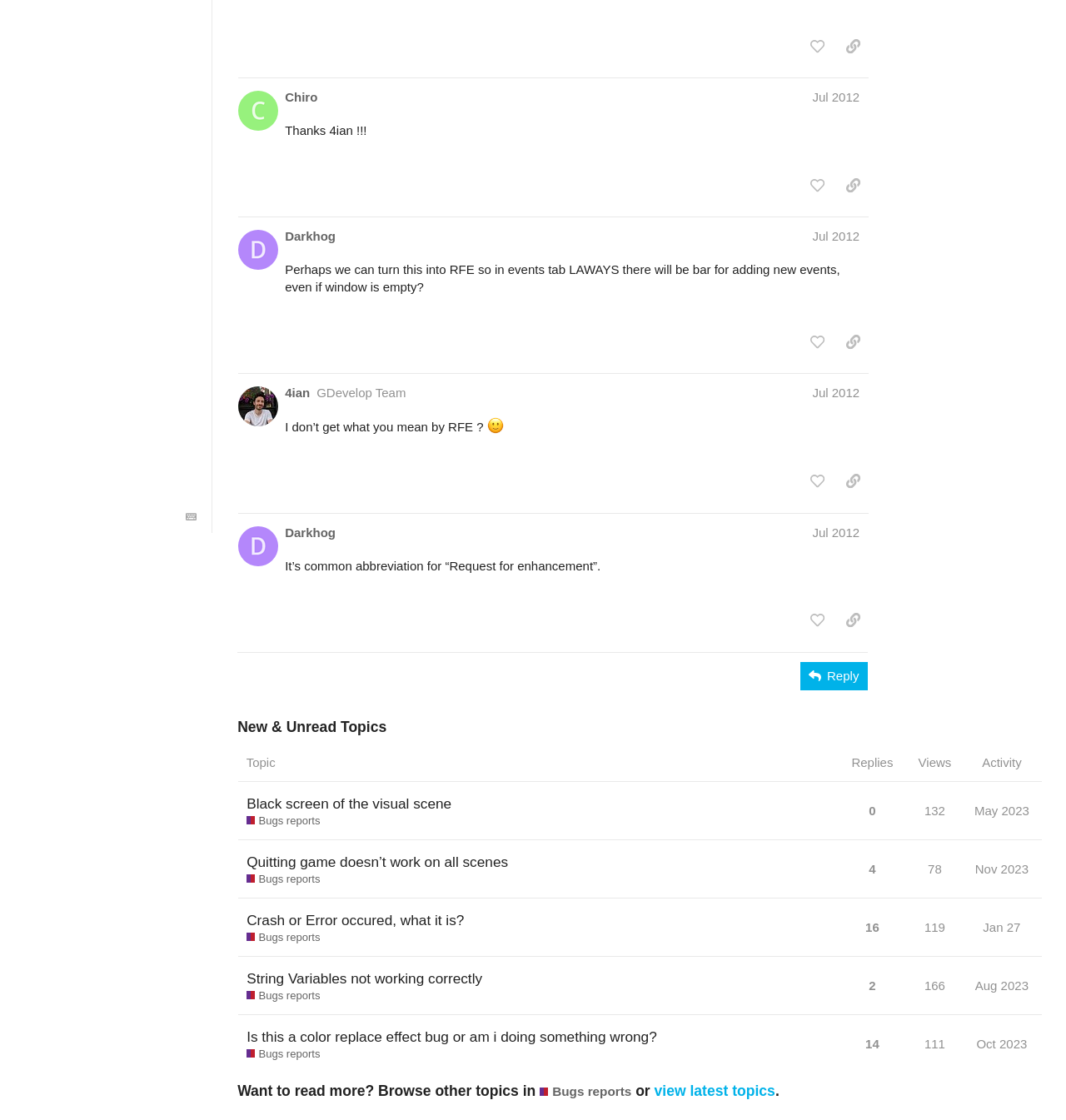Determine the bounding box coordinates for the HTML element described here: "May 2023".

[0.91, 0.707, 0.969, 0.741]